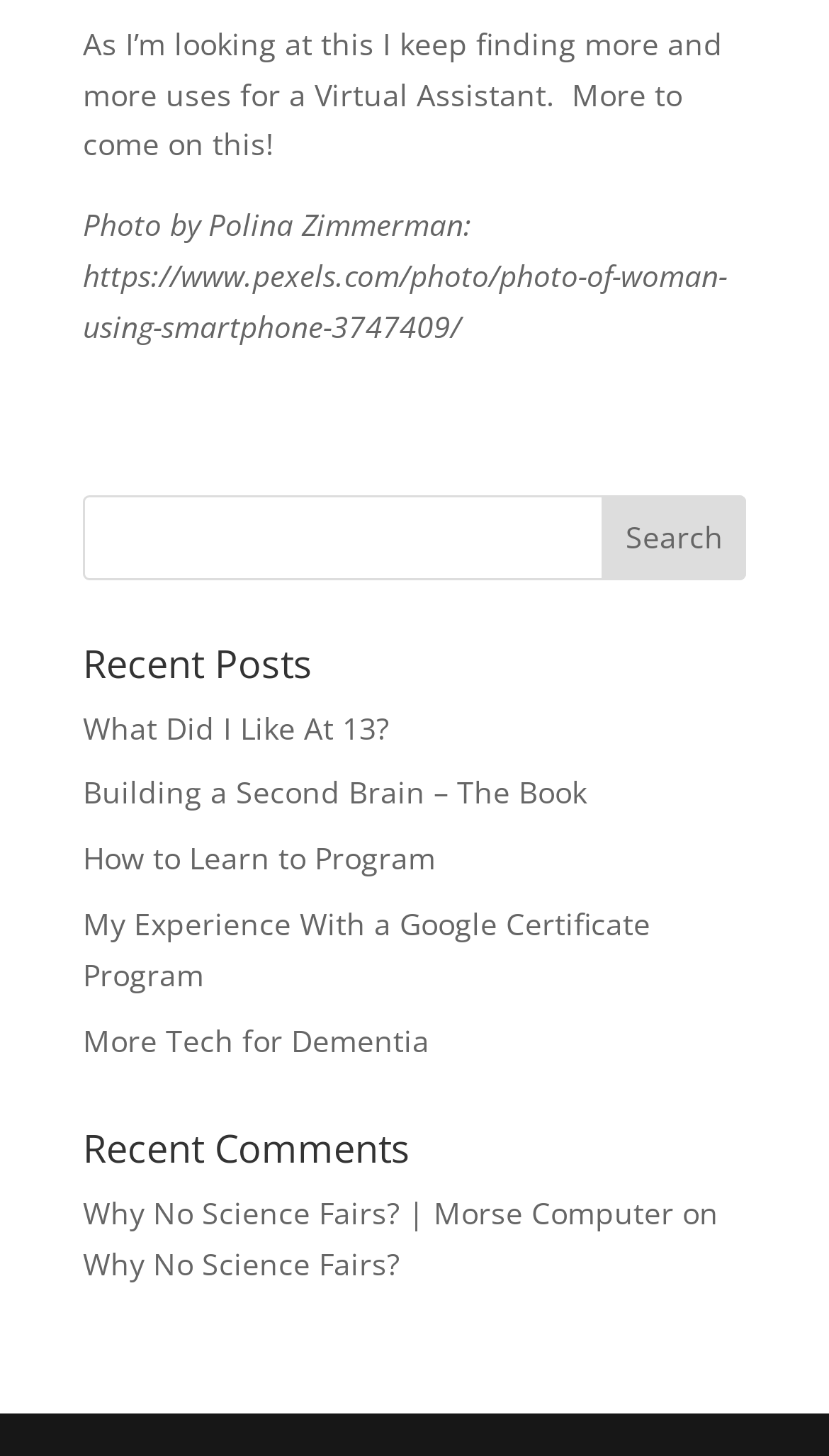Could you indicate the bounding box coordinates of the region to click in order to complete this instruction: "read general terms and conditions".

None